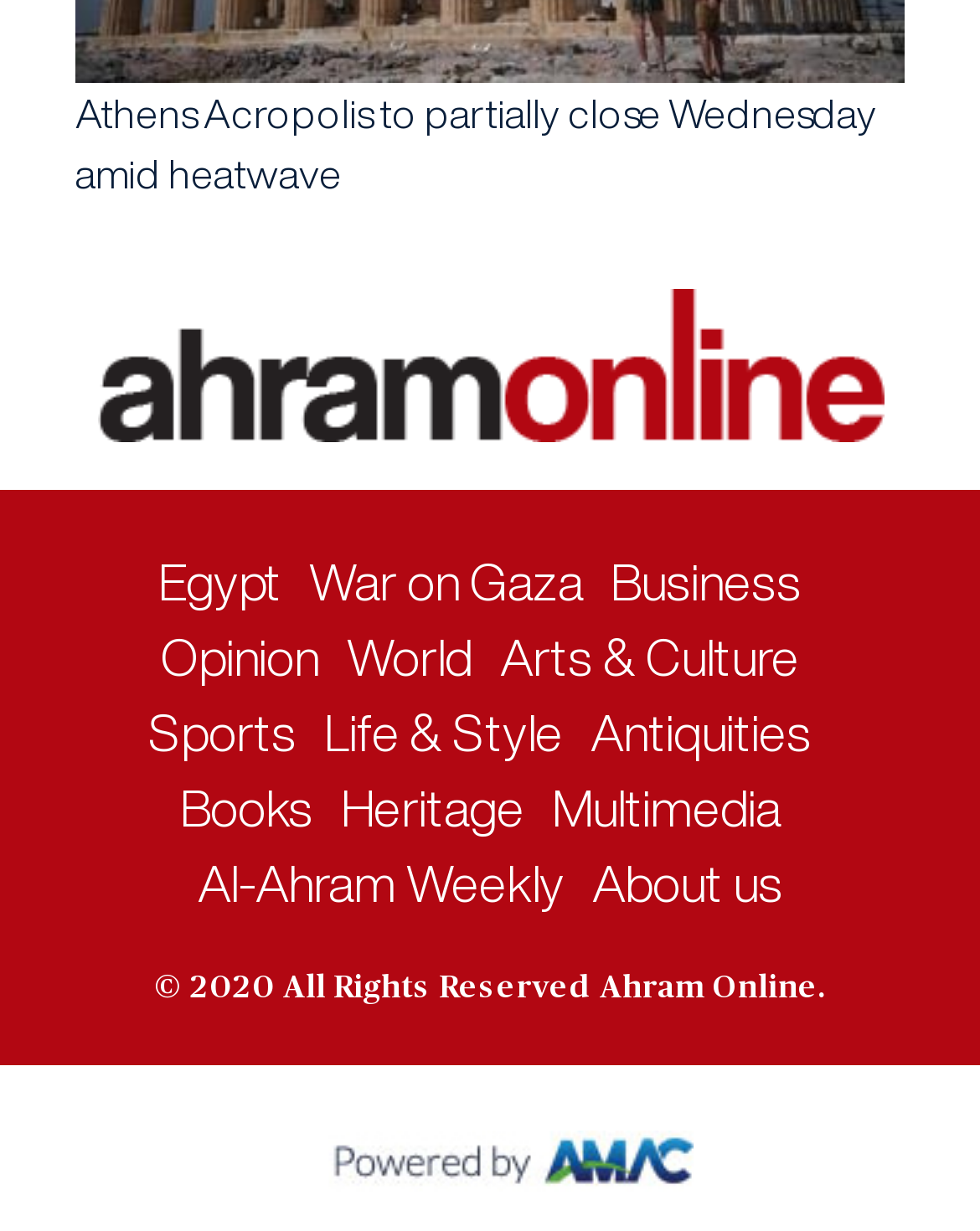Given the element description Life & Style, specify the bounding box coordinates of the corresponding UI element in the format (top-left x, top-left y, bottom-right x, bottom-right y). All values must be between 0 and 1.

[0.331, 0.573, 0.574, 0.616]